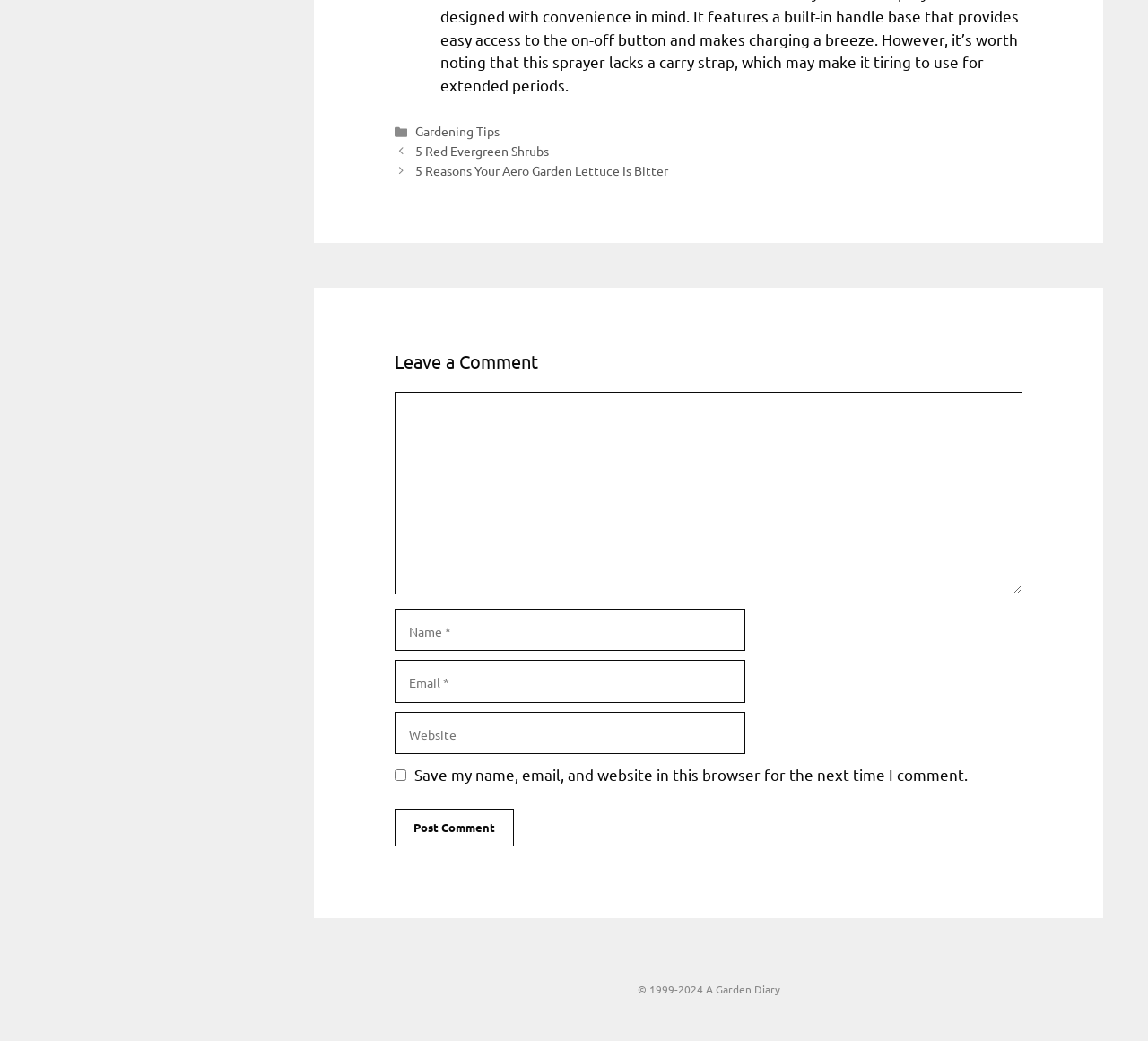Please identify the bounding box coordinates for the region that you need to click to follow this instruction: "Click on 'Gardening Tips'".

[0.362, 0.118, 0.435, 0.134]